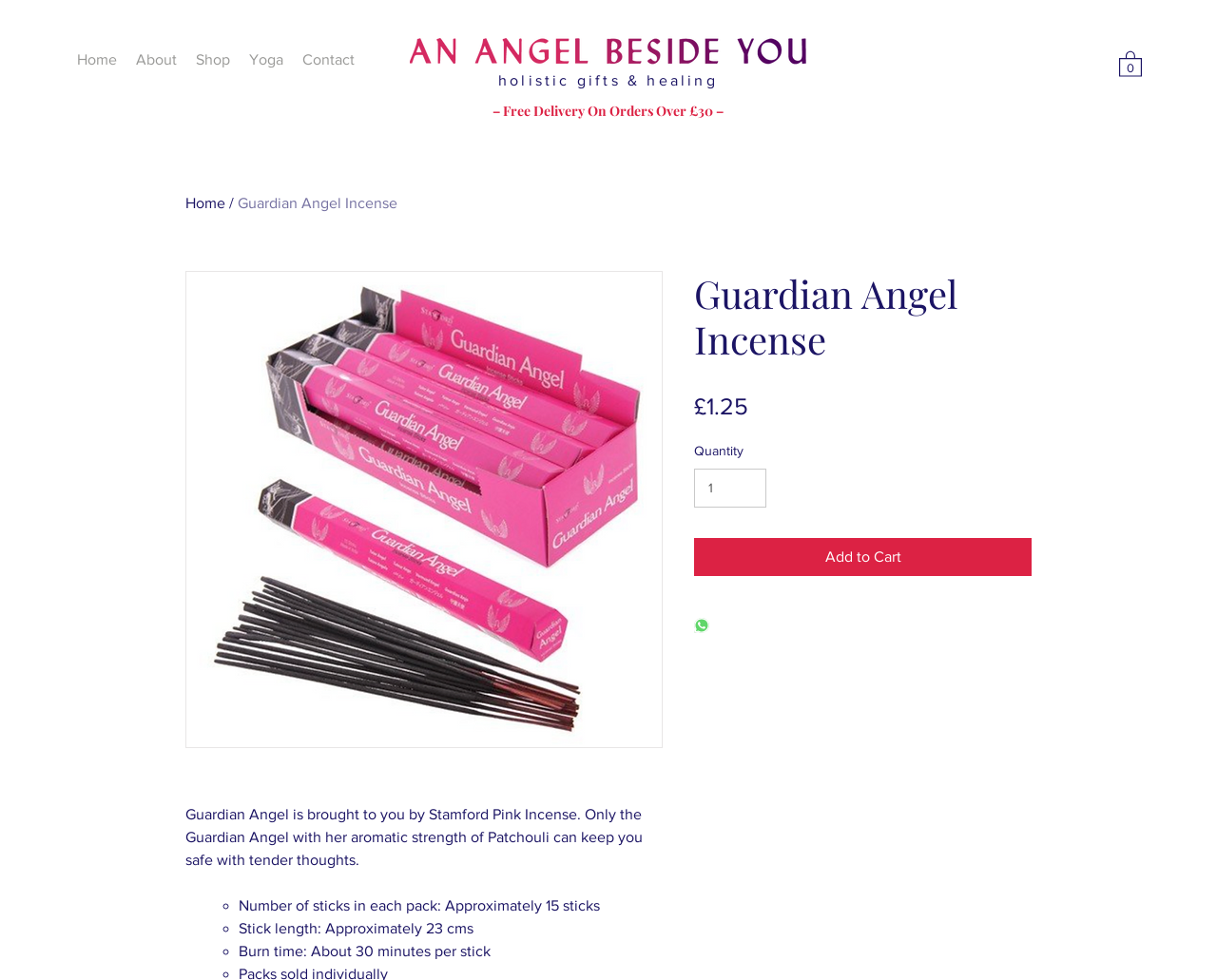Locate the bounding box coordinates of the clickable area to execute the instruction: "Click the 'Home' link". Provide the coordinates as four float numbers between 0 and 1, represented as [left, top, right, bottom].

[0.055, 0.047, 0.104, 0.076]